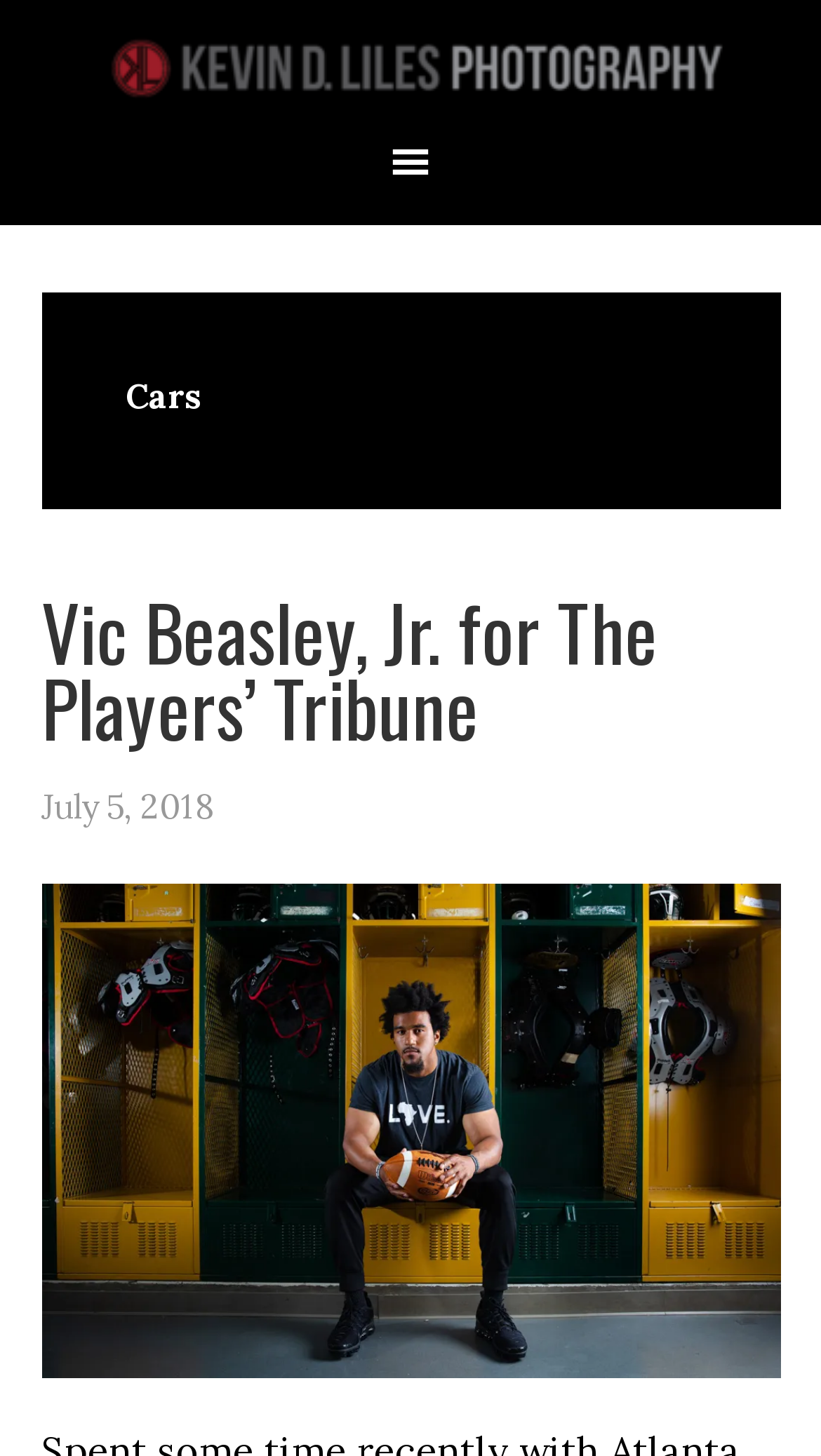What is the category of the archive?
Answer the question based on the image using a single word or a brief phrase.

Cars